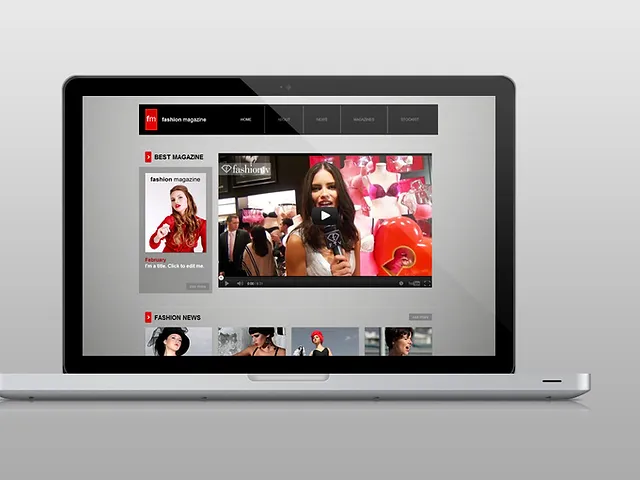Does the 'Best Magazine' feature have a cover image?
Based on the screenshot, respond with a single word or phrase.

Yes